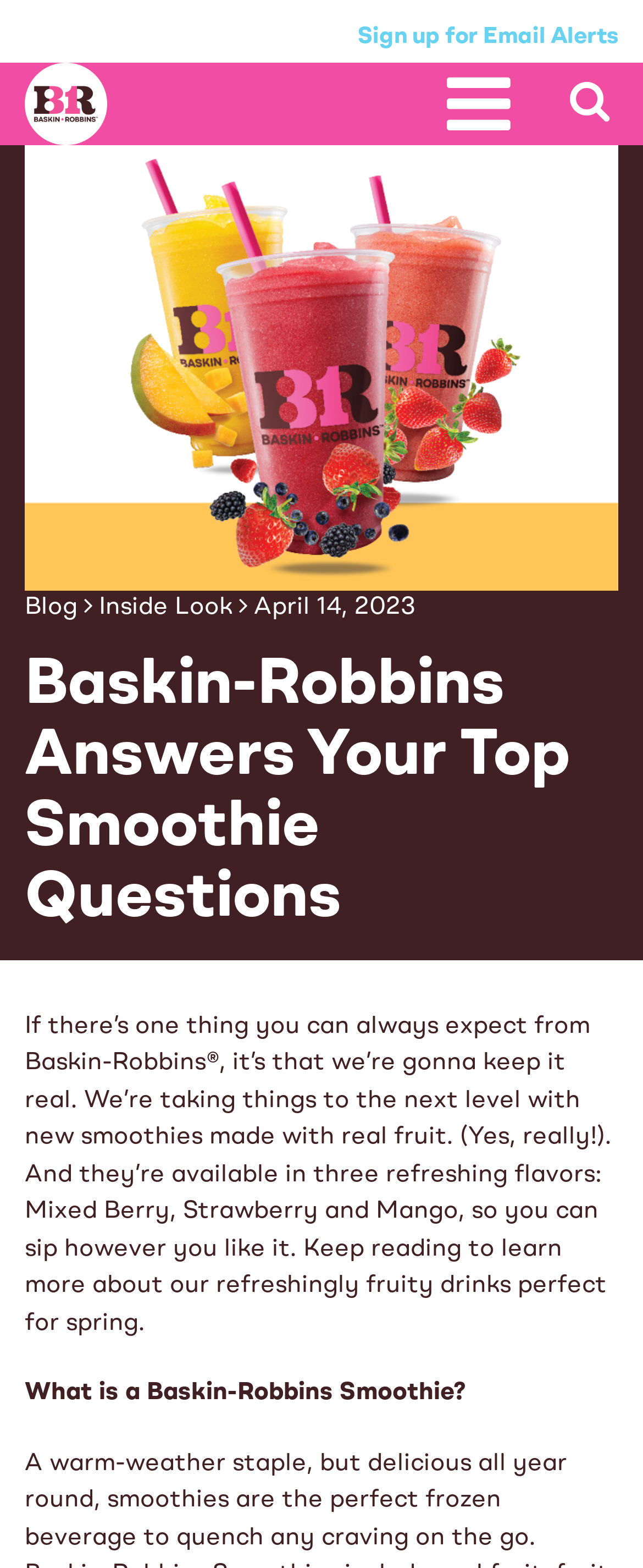What is the topic of the blog post?
Using the image as a reference, give a one-word or short phrase answer.

Smoothie questions